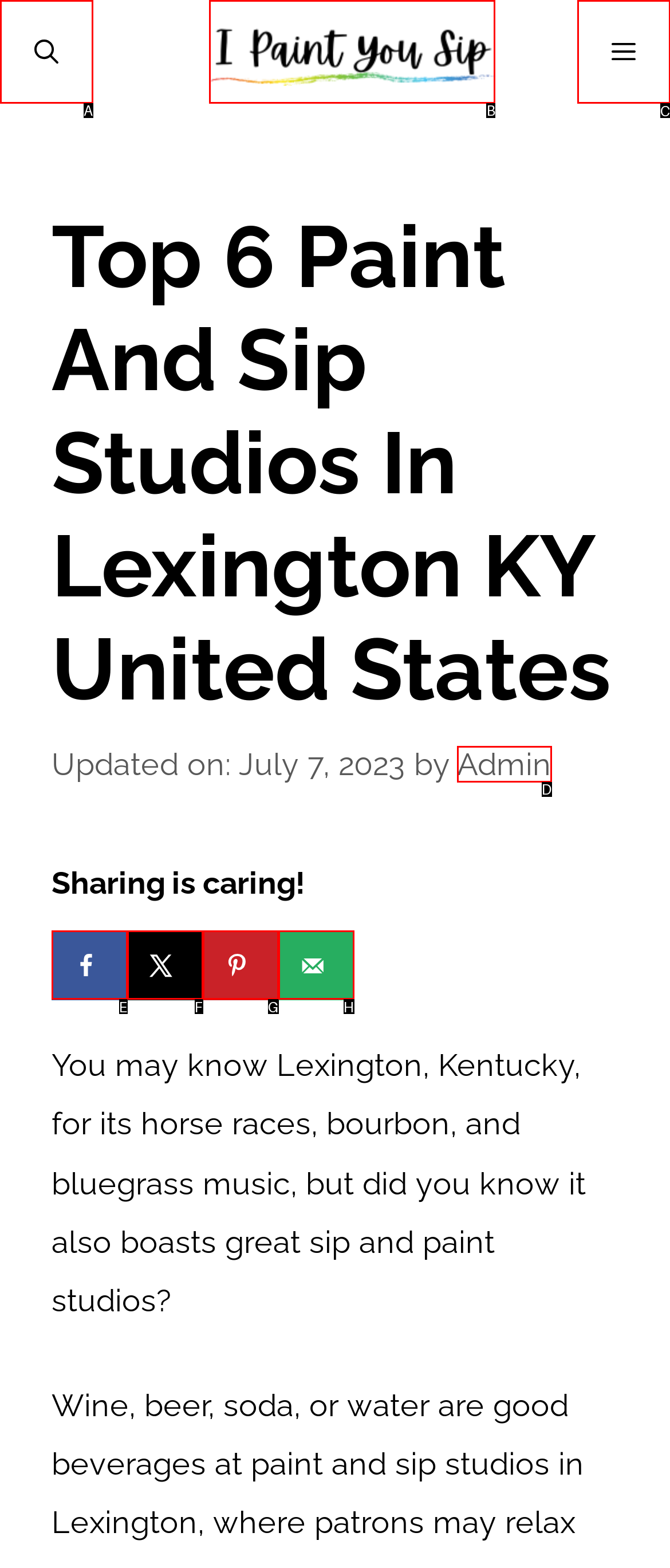Tell me which one HTML element I should click to complete the following task: visit Forbes Answer with the option's letter from the given choices directly.

None